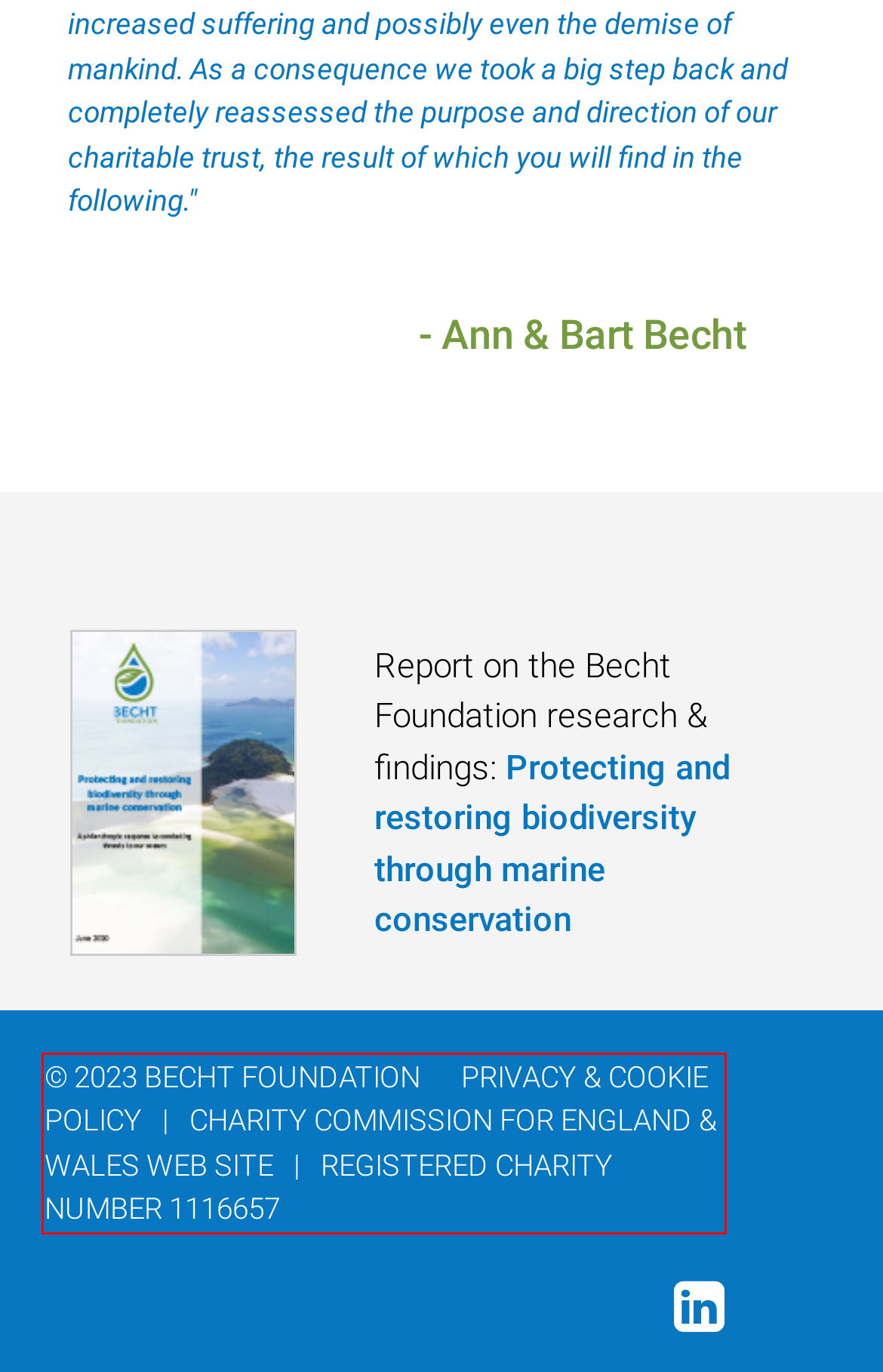You are looking at a screenshot of a webpage with a red rectangle bounding box. Use OCR to identify and extract the text content found inside this red bounding box.

© 2023 BECHT FOUNDATION PRIVACY & COOKIE POLICY | CHARITY COMMISSION FOR ENGLAND & WALES WEB SITE | REGISTERED CHARITY NUMBER 1116657